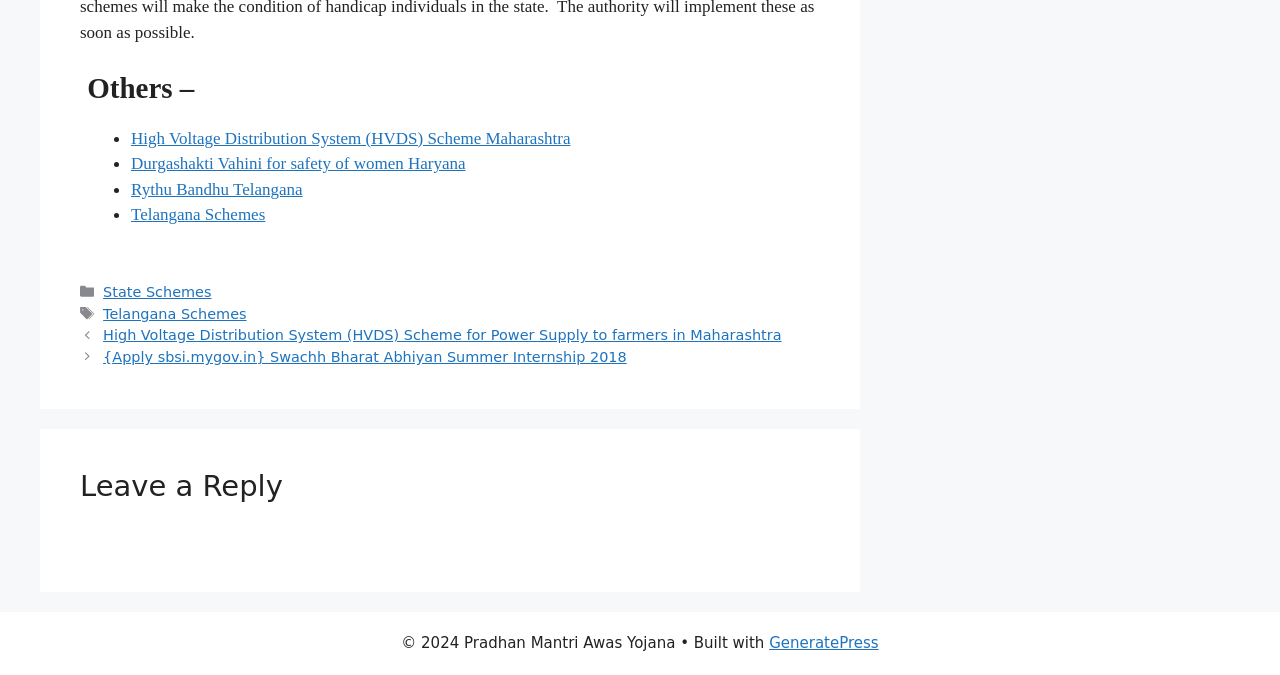What is the name of the scheme for power supply to farmers in Maharashtra?
Refer to the image and respond with a one-word or short-phrase answer.

High Voltage Distribution System (HVDS) Scheme